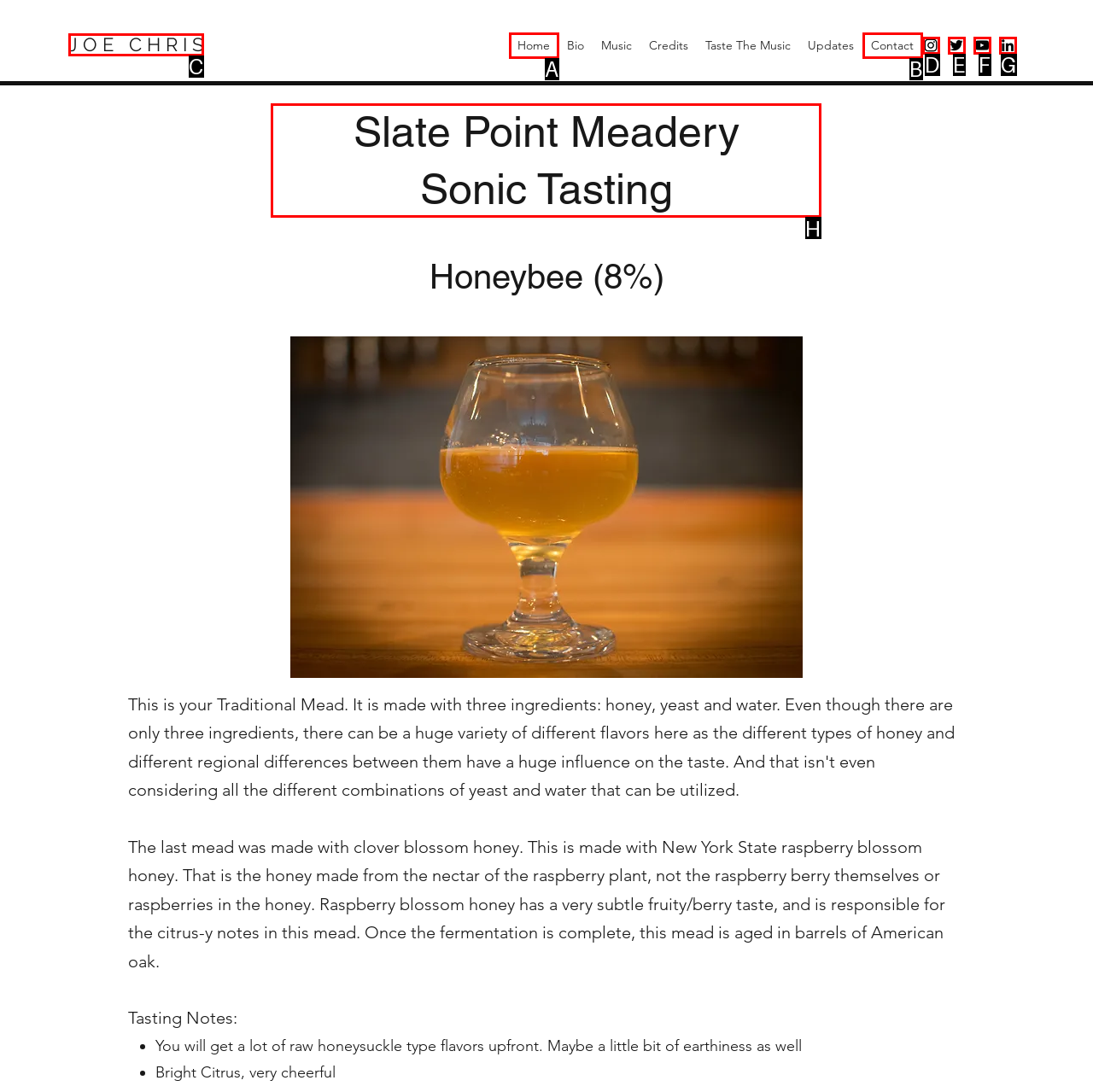Identify the correct HTML element to click for the task: Read about the Slate Point Meadery Sonic Tasting. Provide the letter of your choice.

H